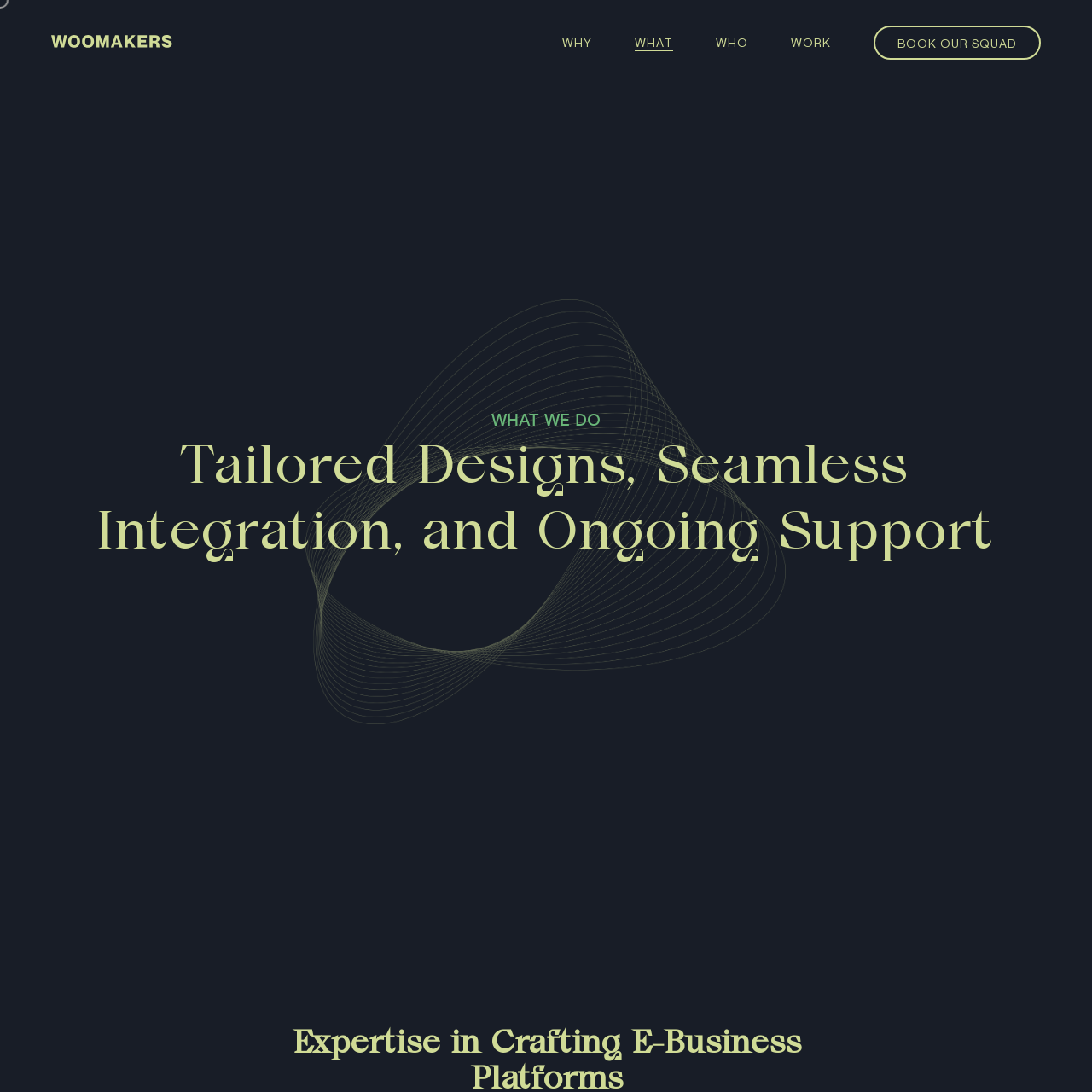Provide a short answer to the following question with just one word or phrase: What is the purpose of the 'BOOK OUR SQUAD' link?

To book a consultation